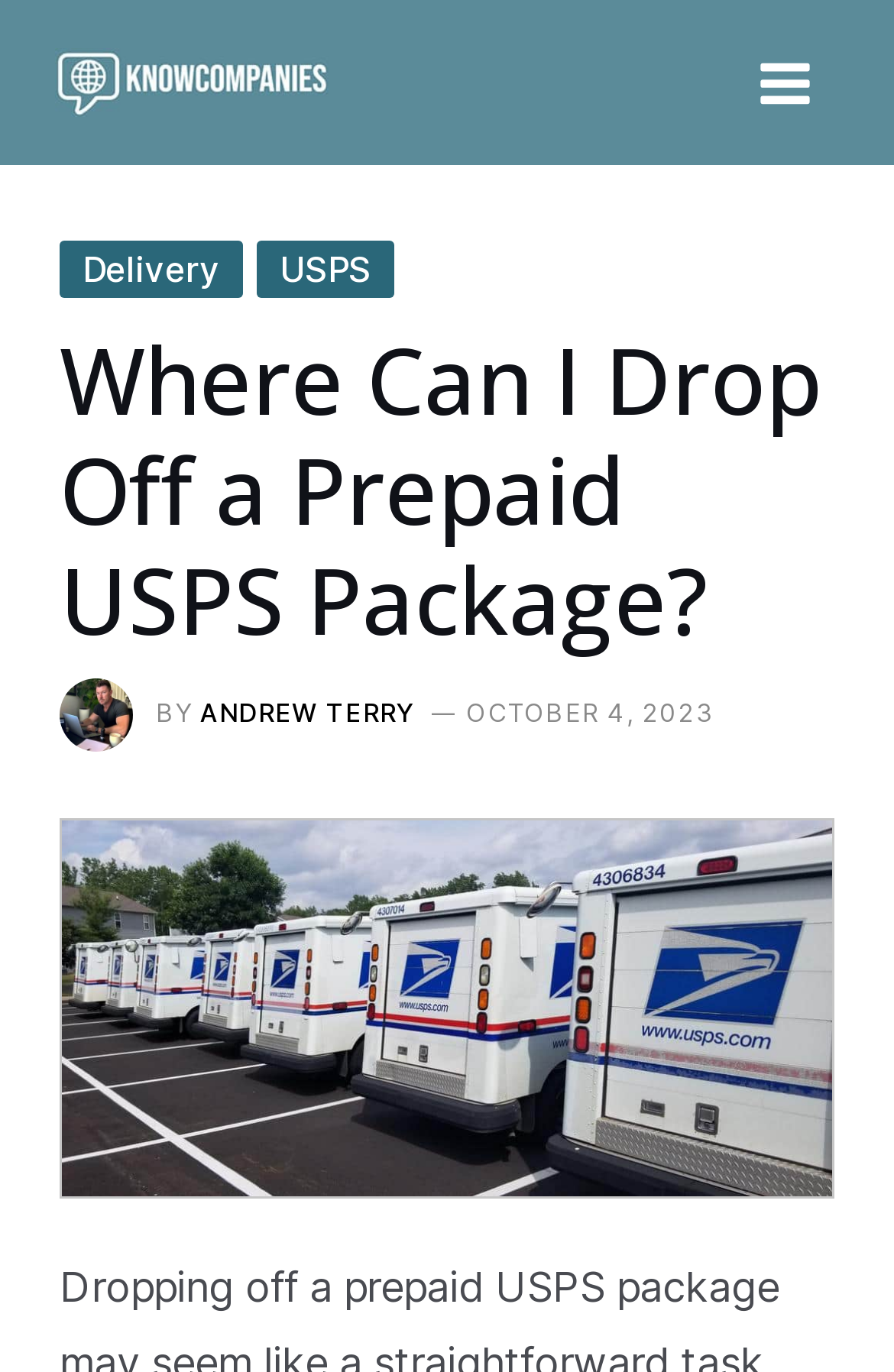How many links are in the main menu?
Using the details from the image, give an elaborate explanation to answer the question.

The main menu is located at the top right corner of the webpage, and it has two links: 'Delivery' and 'USPS'.